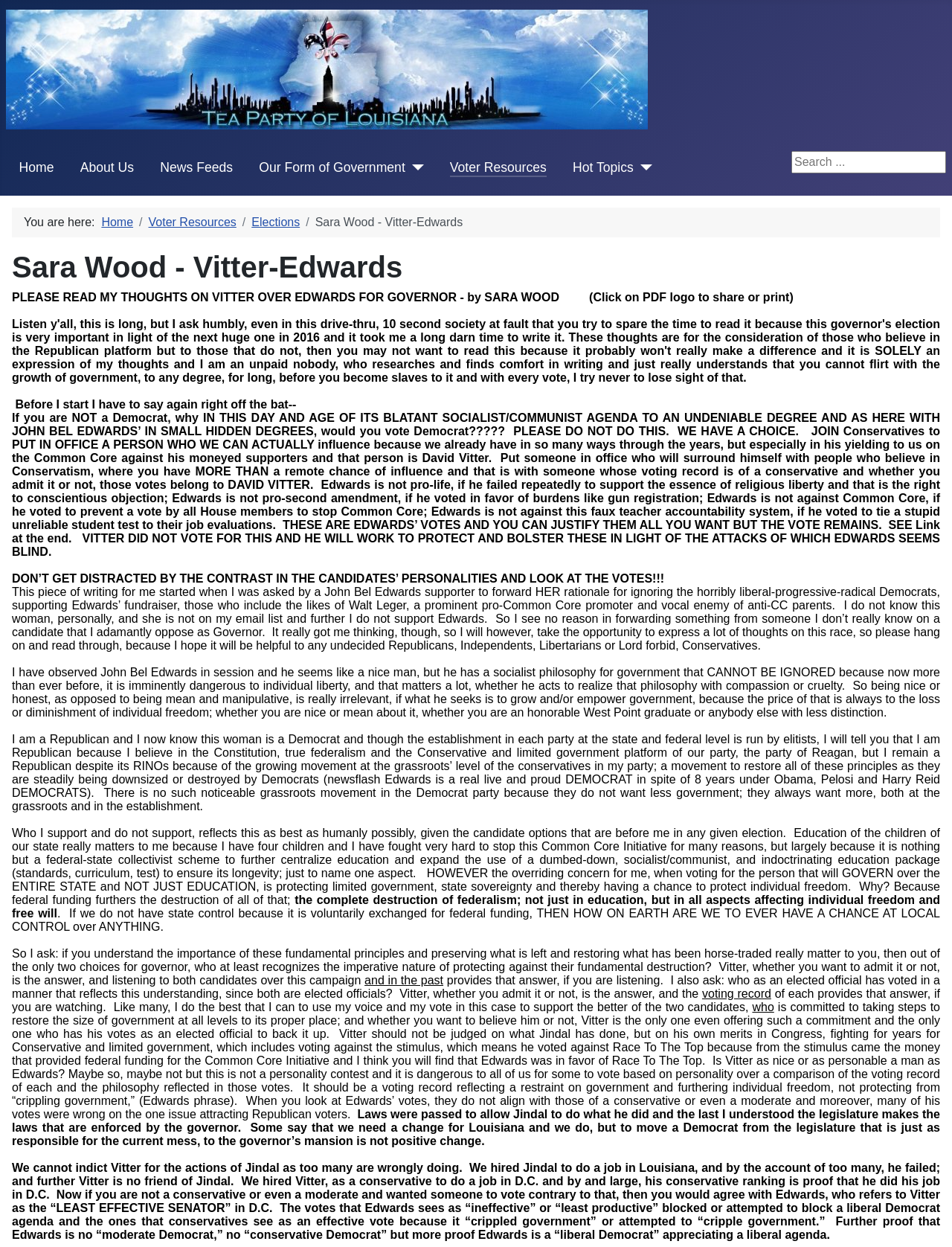Determine the bounding box coordinates for the clickable element required to fulfill the instruction: "click the Hot Topics button". Provide the coordinates as four float numbers between 0 and 1, i.e., [left, top, right, bottom].

[0.602, 0.126, 0.685, 0.142]